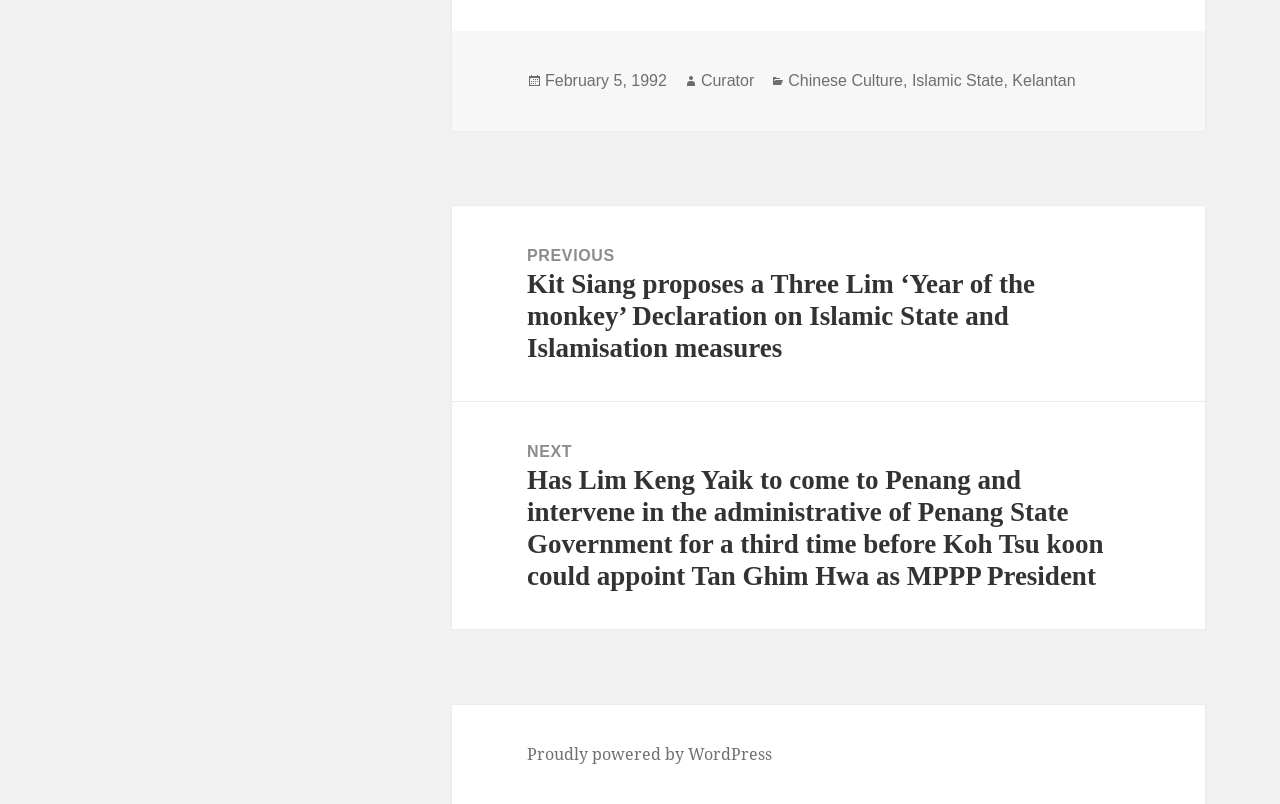Pinpoint the bounding box coordinates of the area that should be clicked to complete the following instruction: "View next post". The coordinates must be given as four float numbers between 0 and 1, i.e., [left, top, right, bottom].

[0.353, 0.5, 0.941, 0.783]